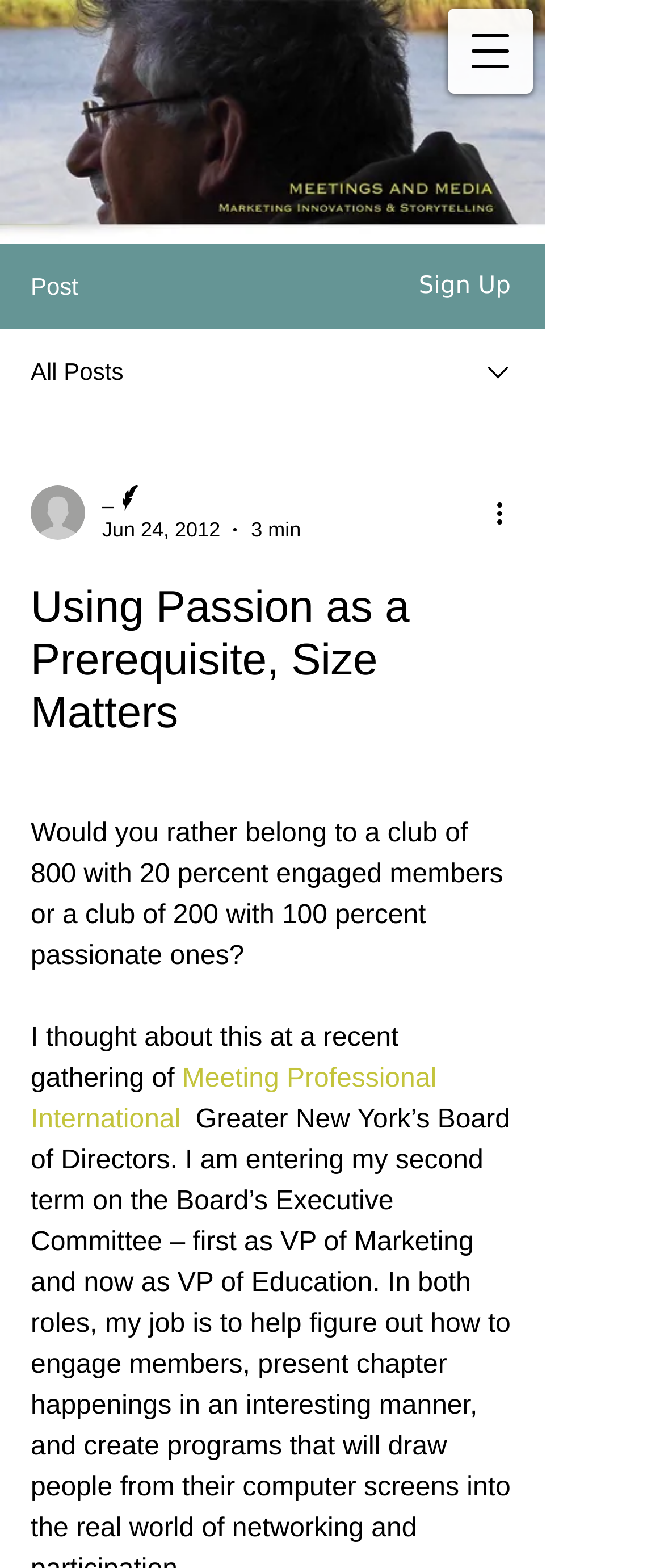Use the details in the image to answer the question thoroughly: 
What is the author's profession?

I found this information from the combobox element, which contains the writer's picture and name, indicating that the author is a writer.